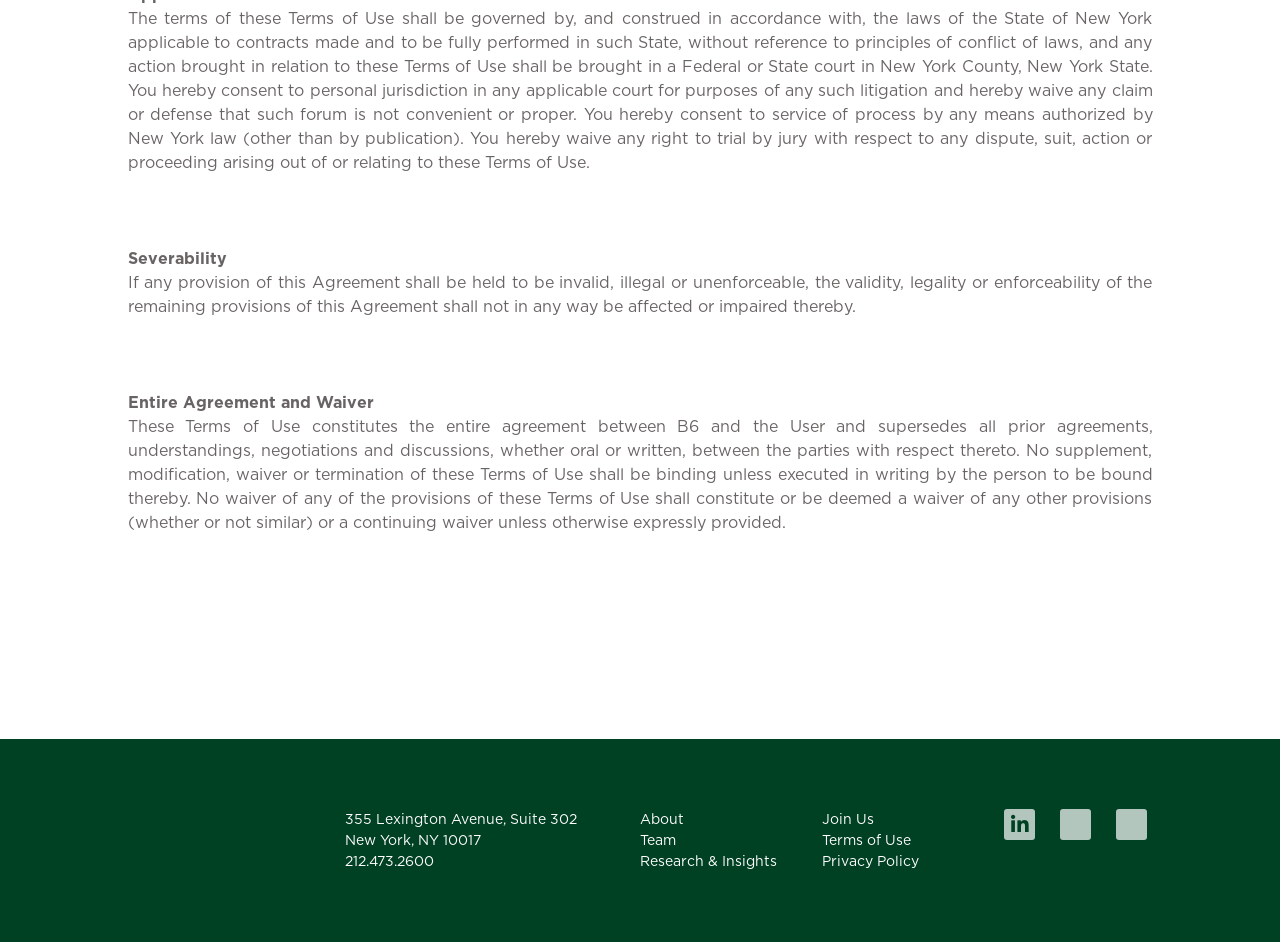Identify the bounding box coordinates for the UI element that matches this description: "Hempstead Civil Service Commission".

None